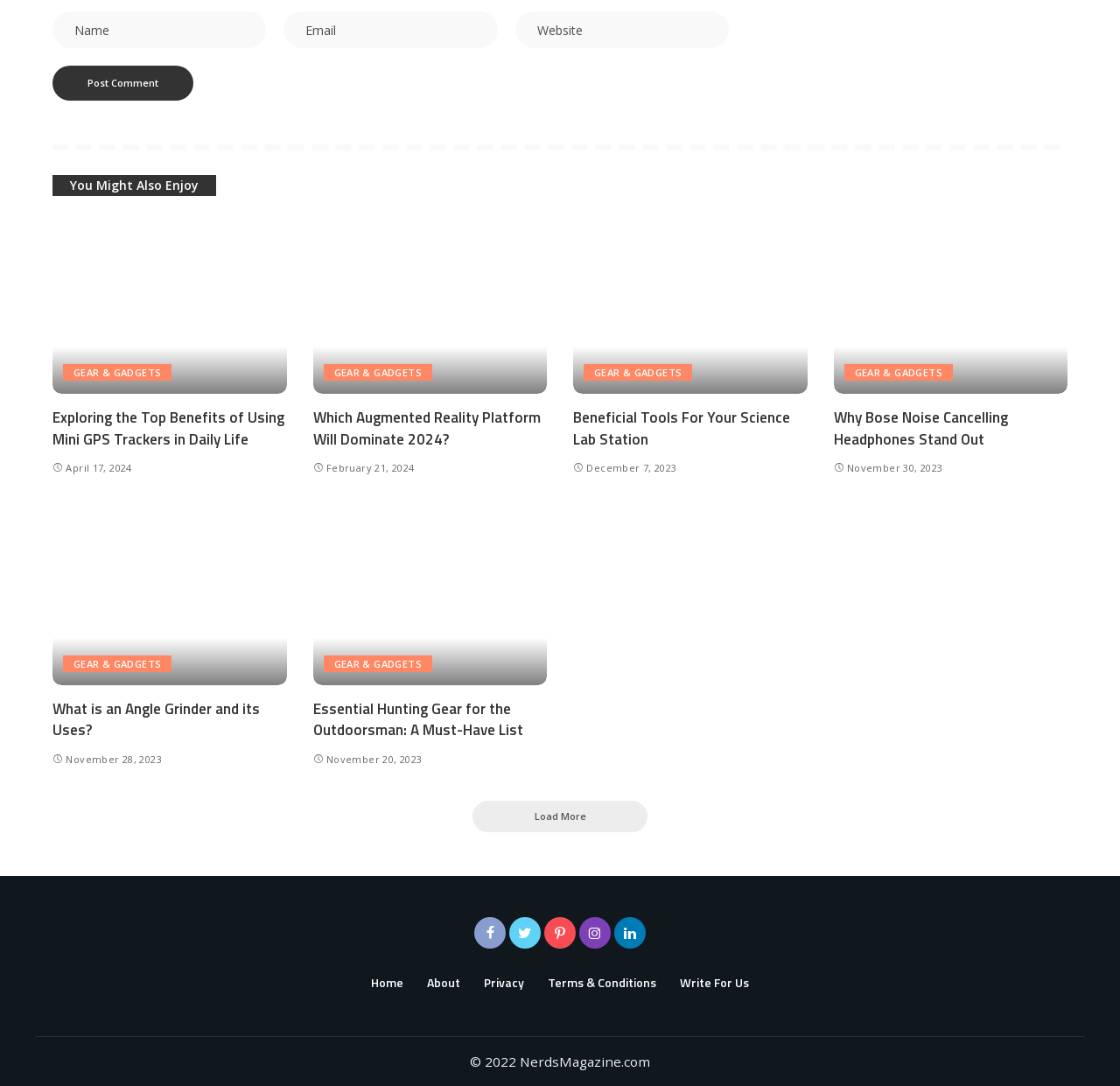Please answer the following question using a single word or phrase: 
What is the purpose of the textbox at the top of the page?

Commenting